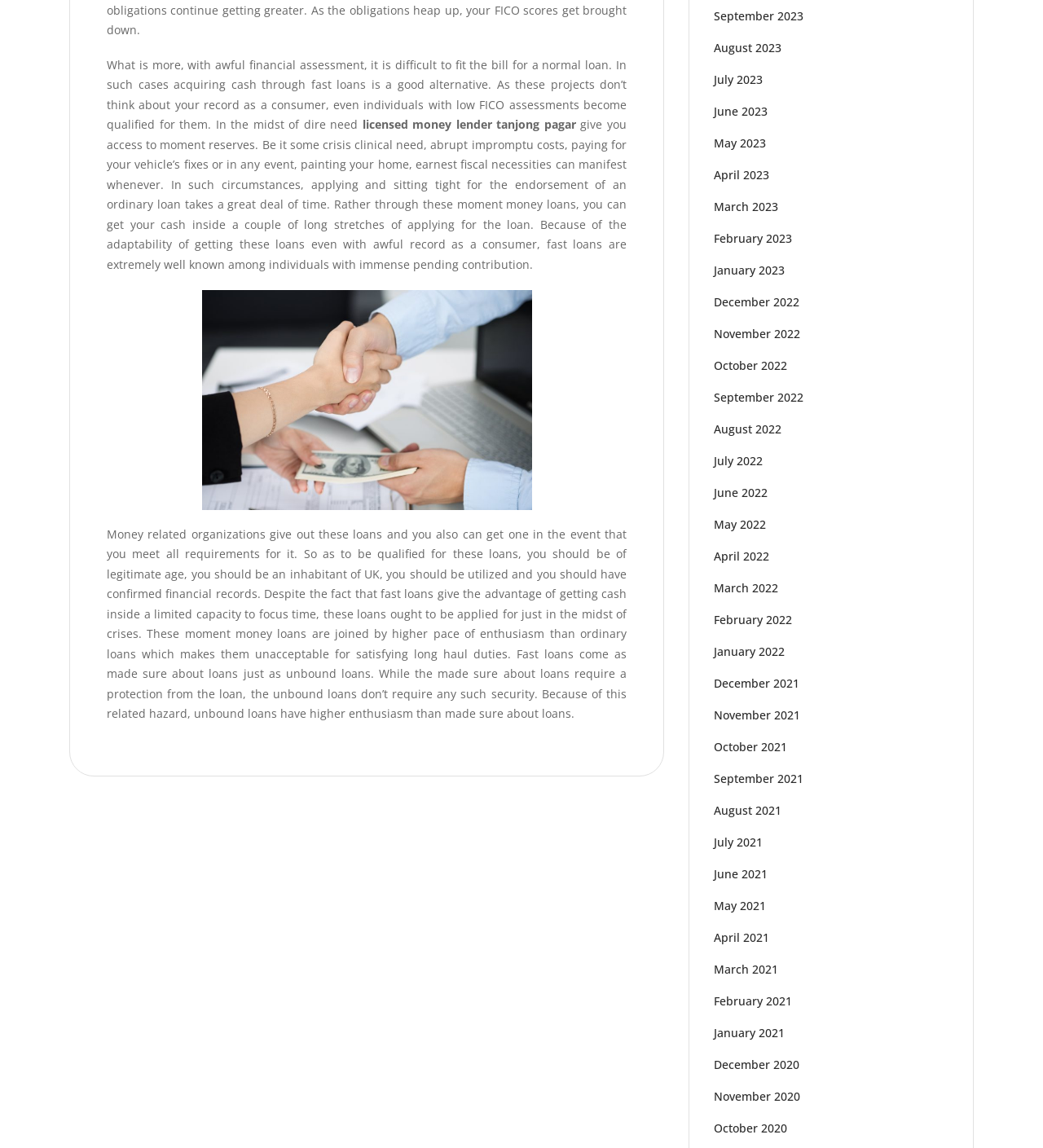Provide the bounding box coordinates of the HTML element this sentence describes: "November 2022". The bounding box coordinates consist of four float numbers between 0 and 1, i.e., [left, top, right, bottom].

[0.684, 0.284, 0.767, 0.297]